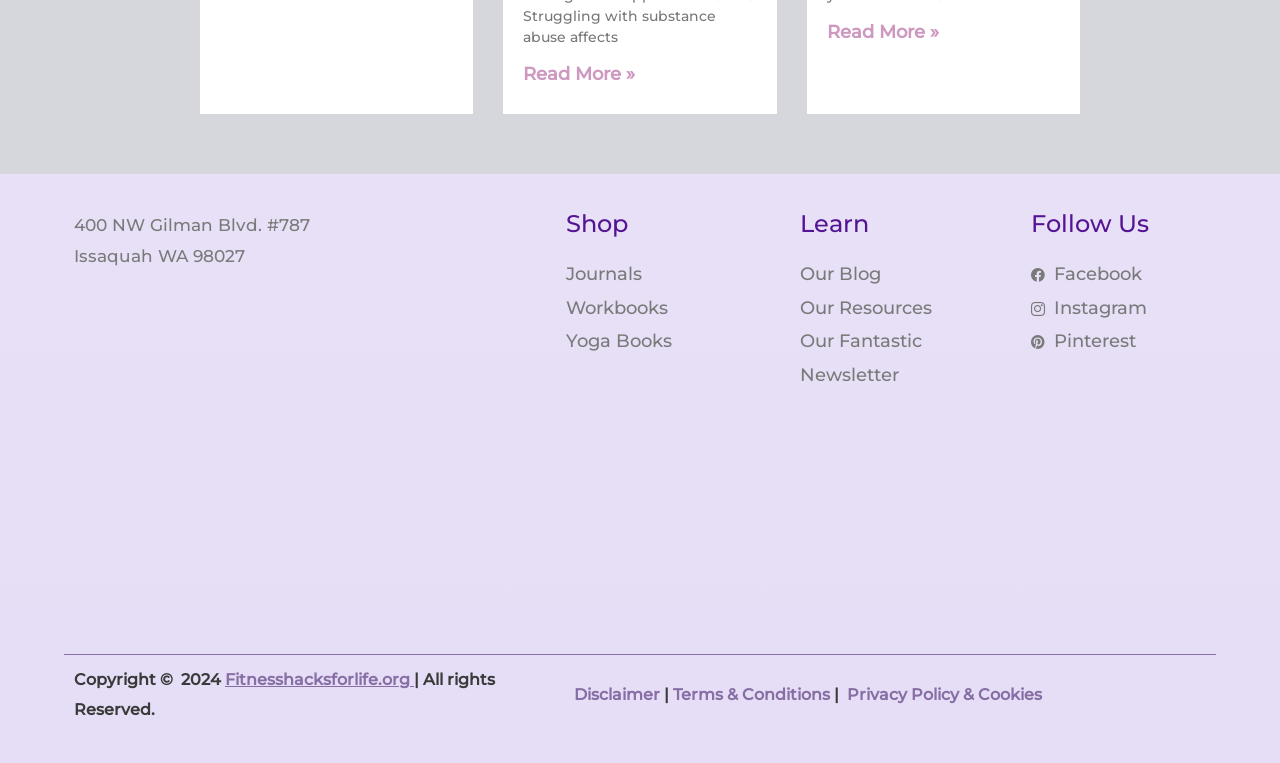What type of resources are available on this website?
Please look at the screenshot and answer using one word or phrase.

Workbooks, Yoga Books